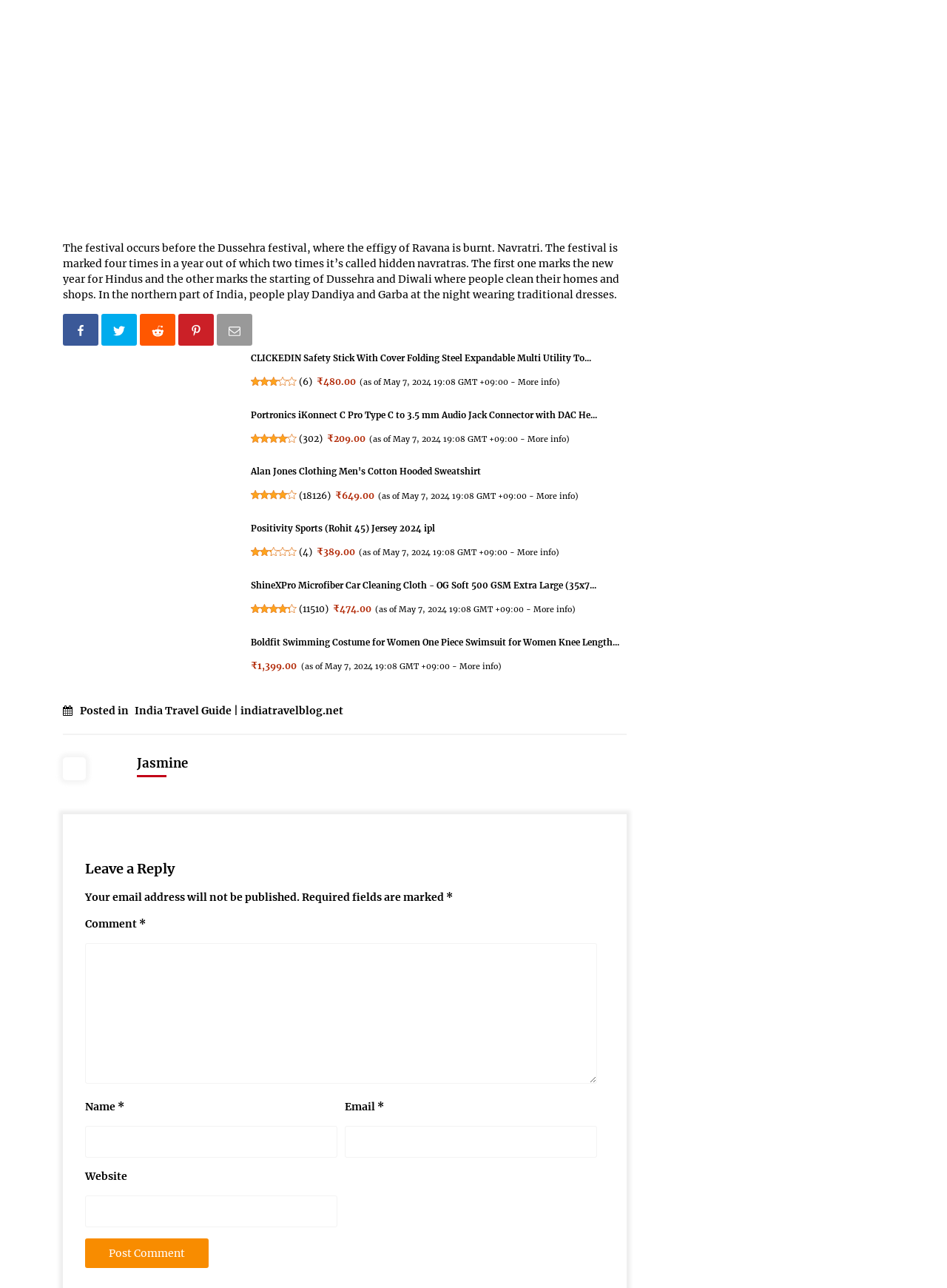Bounding box coordinates are to be given in the format (top-left x, top-left y, bottom-right x, bottom-right y). All values must be floating point numbers between 0 and 1. Provide the bounding box coordinate for the UI element described as: More info

[0.567, 0.381, 0.607, 0.389]